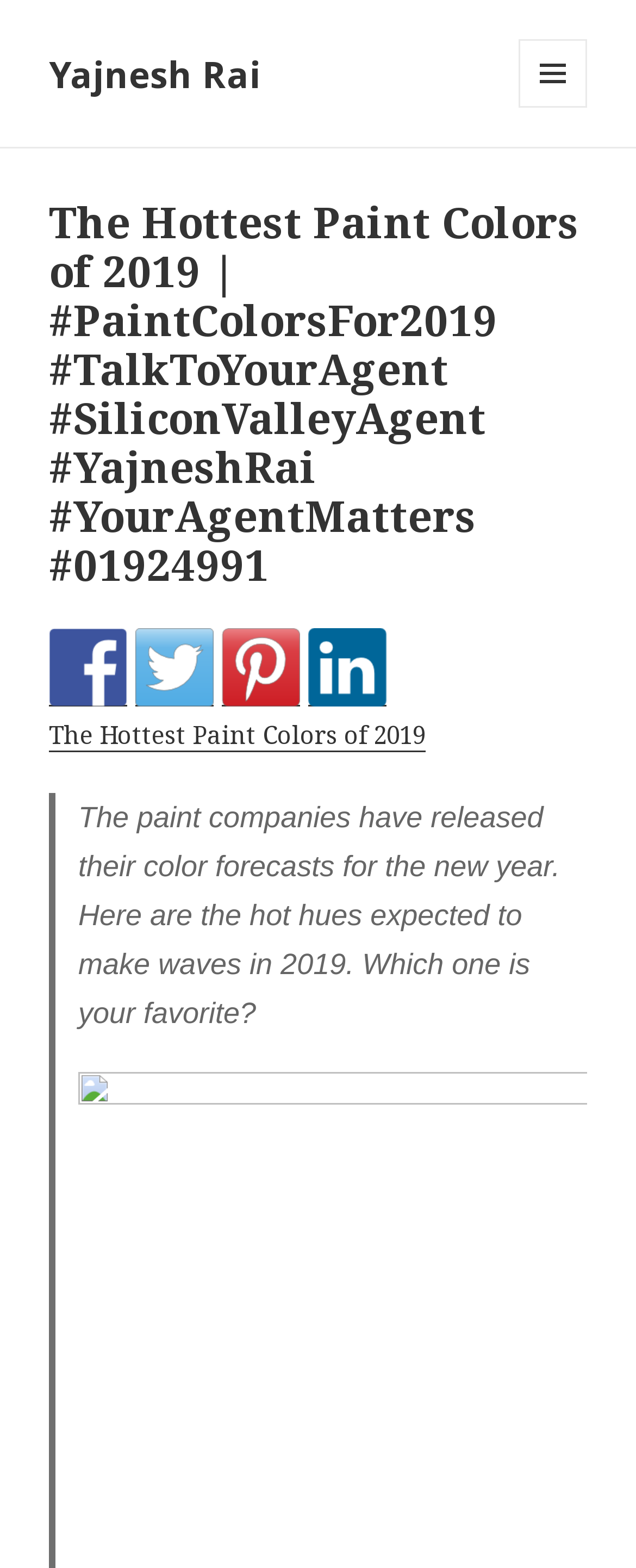Find and provide the bounding box coordinates for the UI element described with: "Yajnesh Rai".

[0.077, 0.031, 0.41, 0.062]